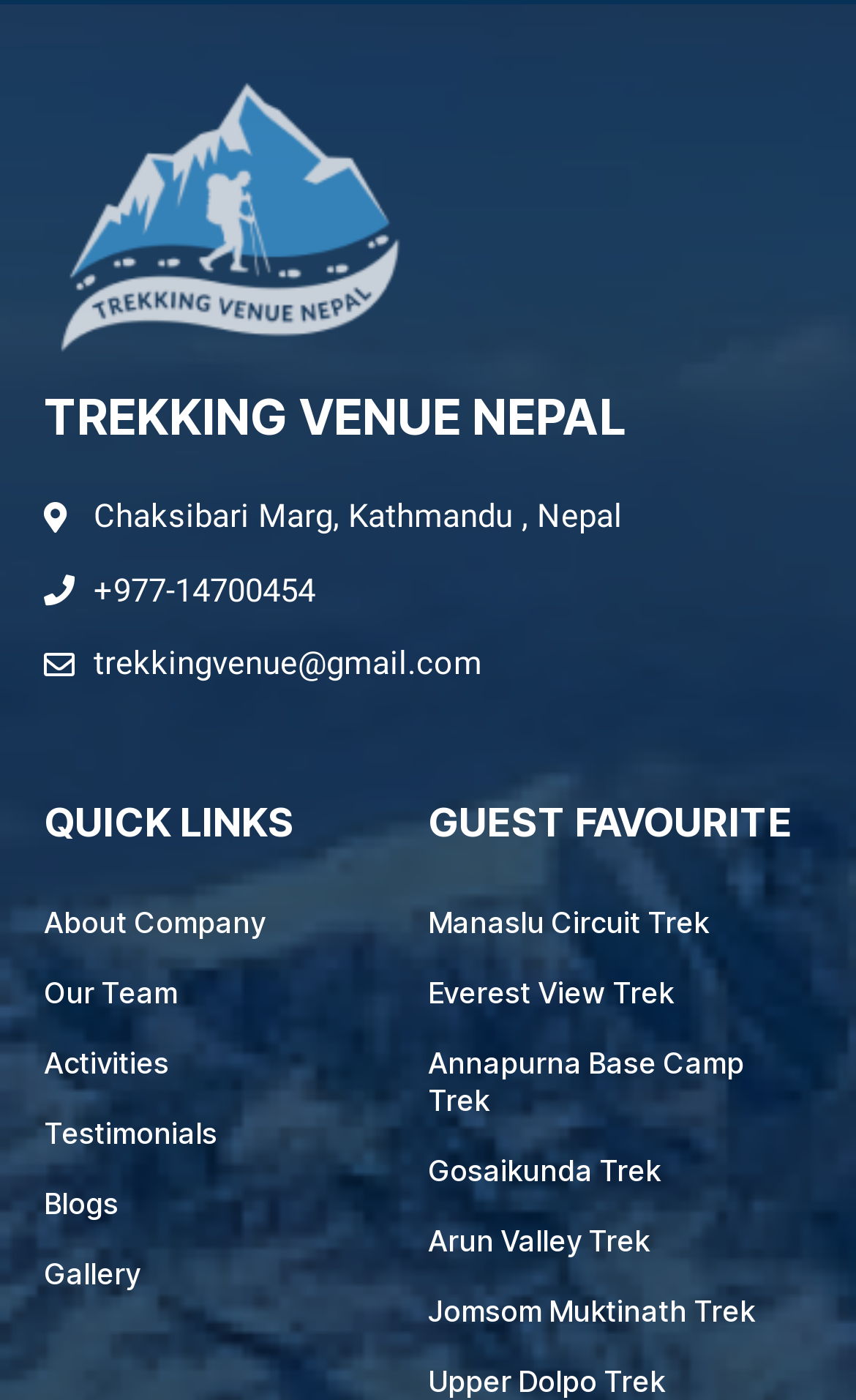Analyze the image and give a detailed response to the question:
How many quick links are available?

The 'QUICK LINKS' section contains six links, namely 'About Company', 'Our Team', 'Activities', 'Testimonials', 'Blogs', and 'Gallery'.